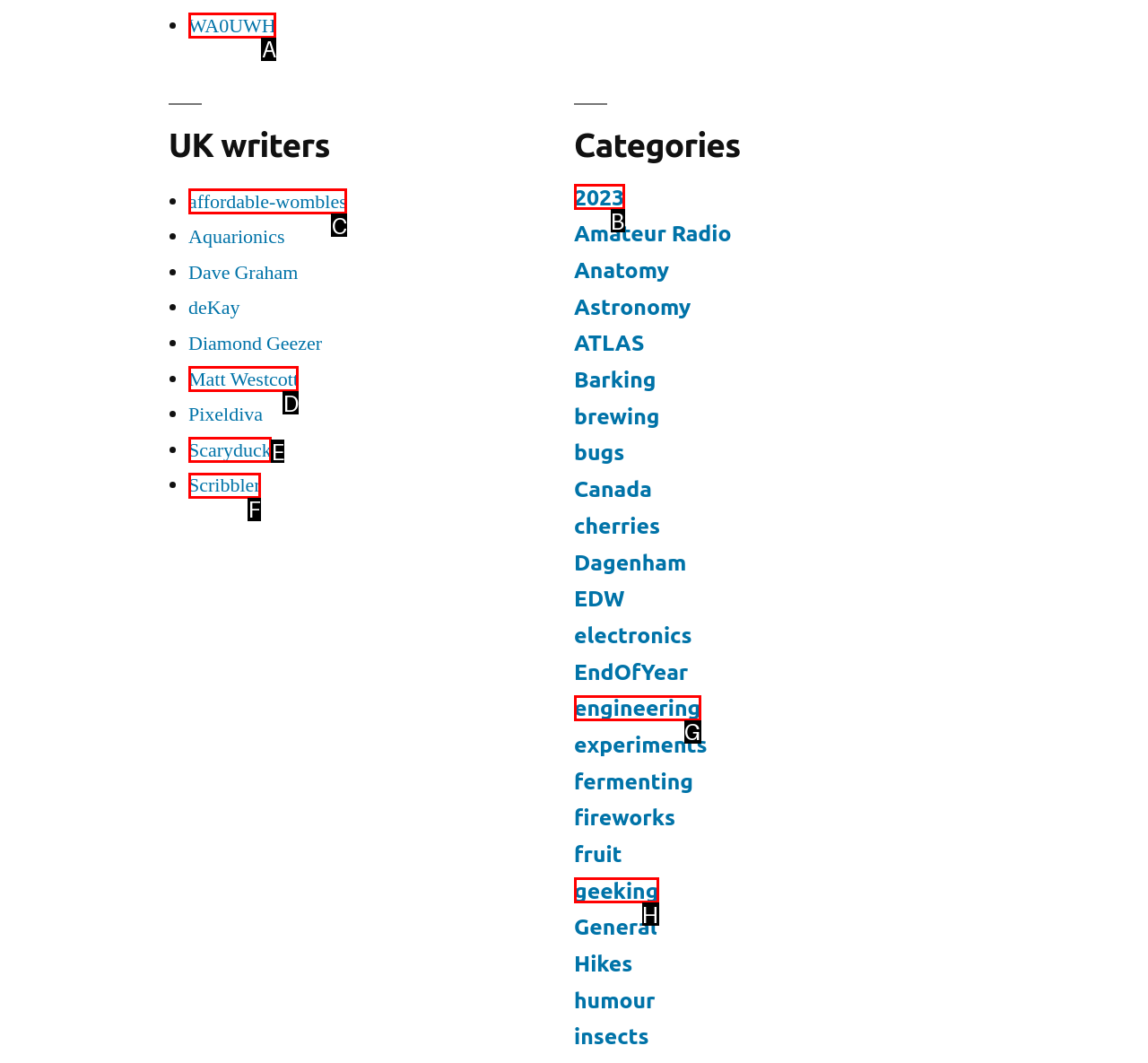Determine which HTML element best fits the description: Matt Westcott
Answer directly with the letter of the matching option from the available choices.

D